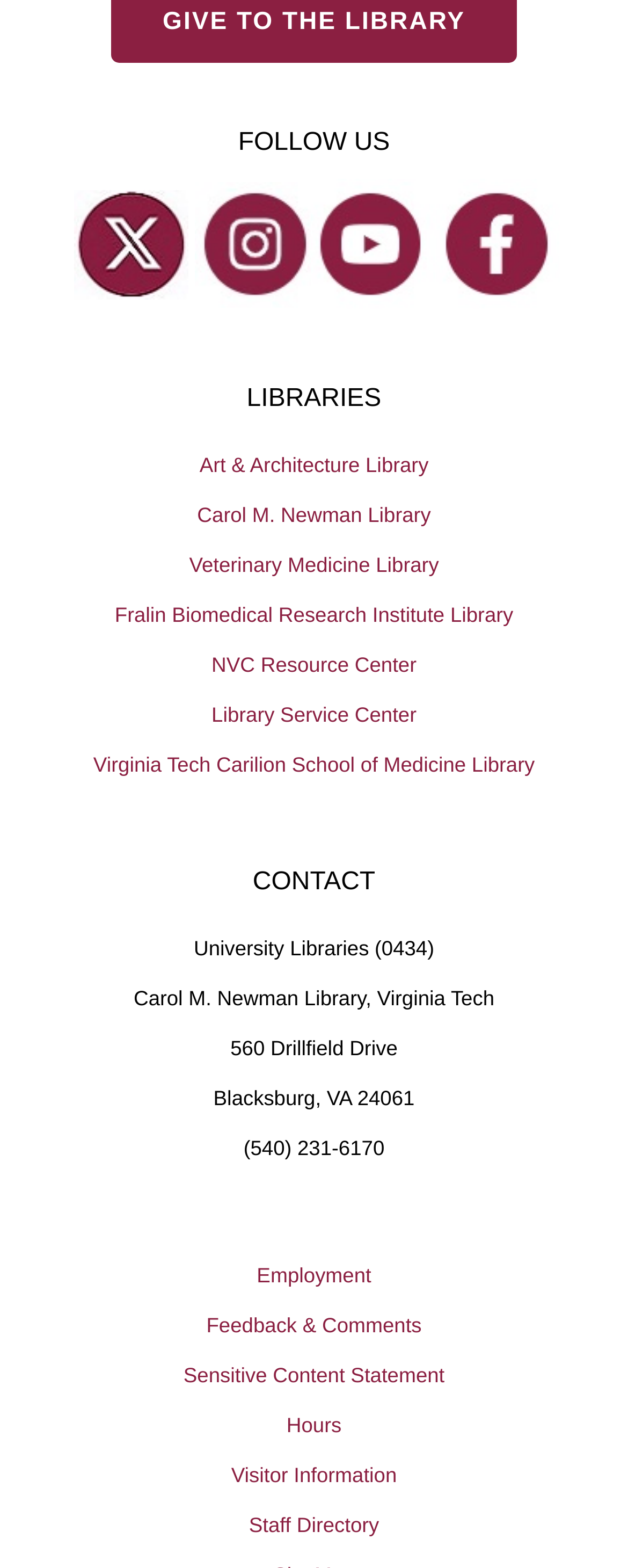Kindly determine the bounding box coordinates for the area that needs to be clicked to execute this instruction: "Visit the Art & Architecture Library".

[0.0, 0.28, 1.0, 0.312]